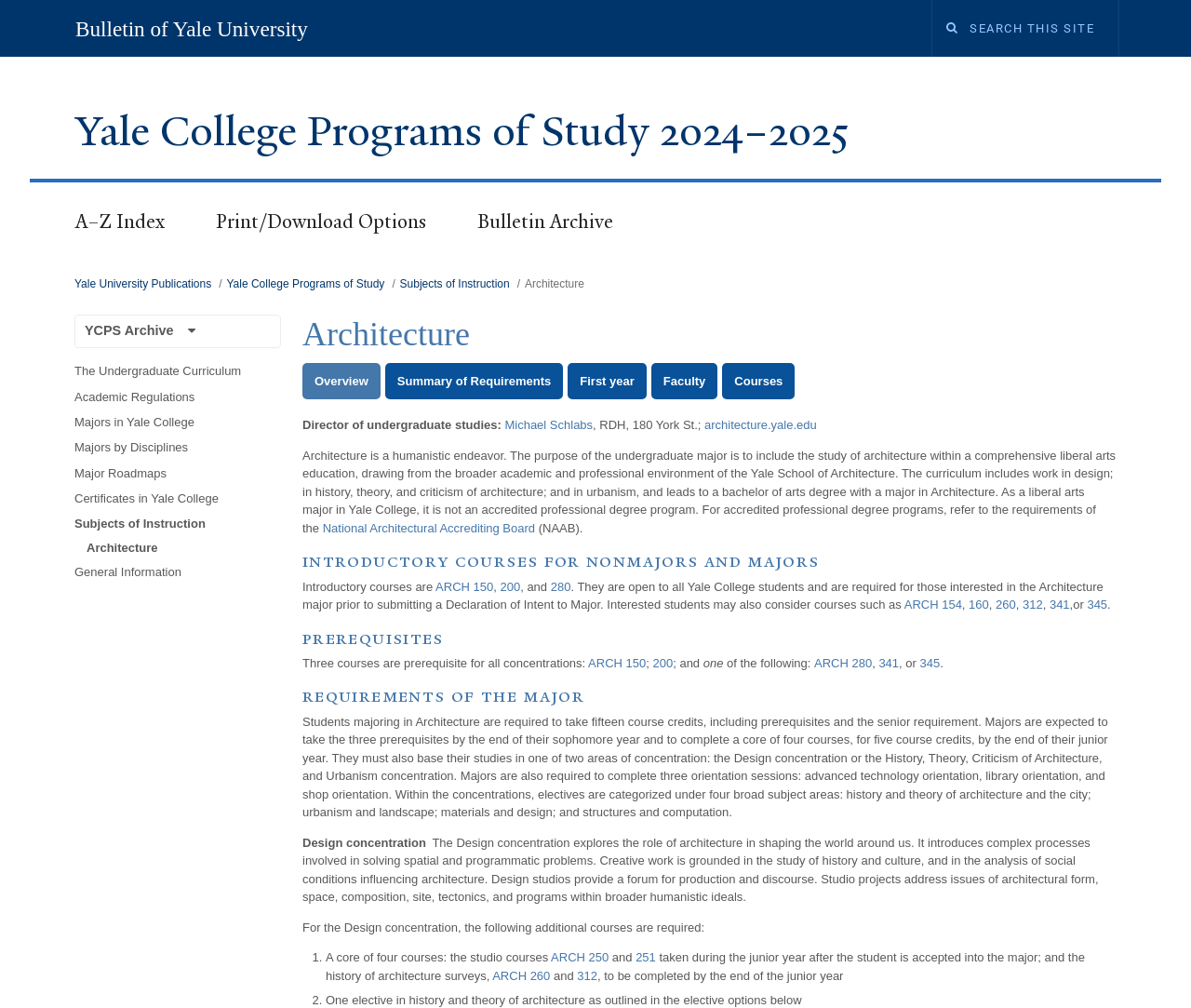Use a single word or phrase to answer the following:
What is the purpose of the undergraduate major in Architecture?

To include the study of architecture within a comprehensive liberal arts education